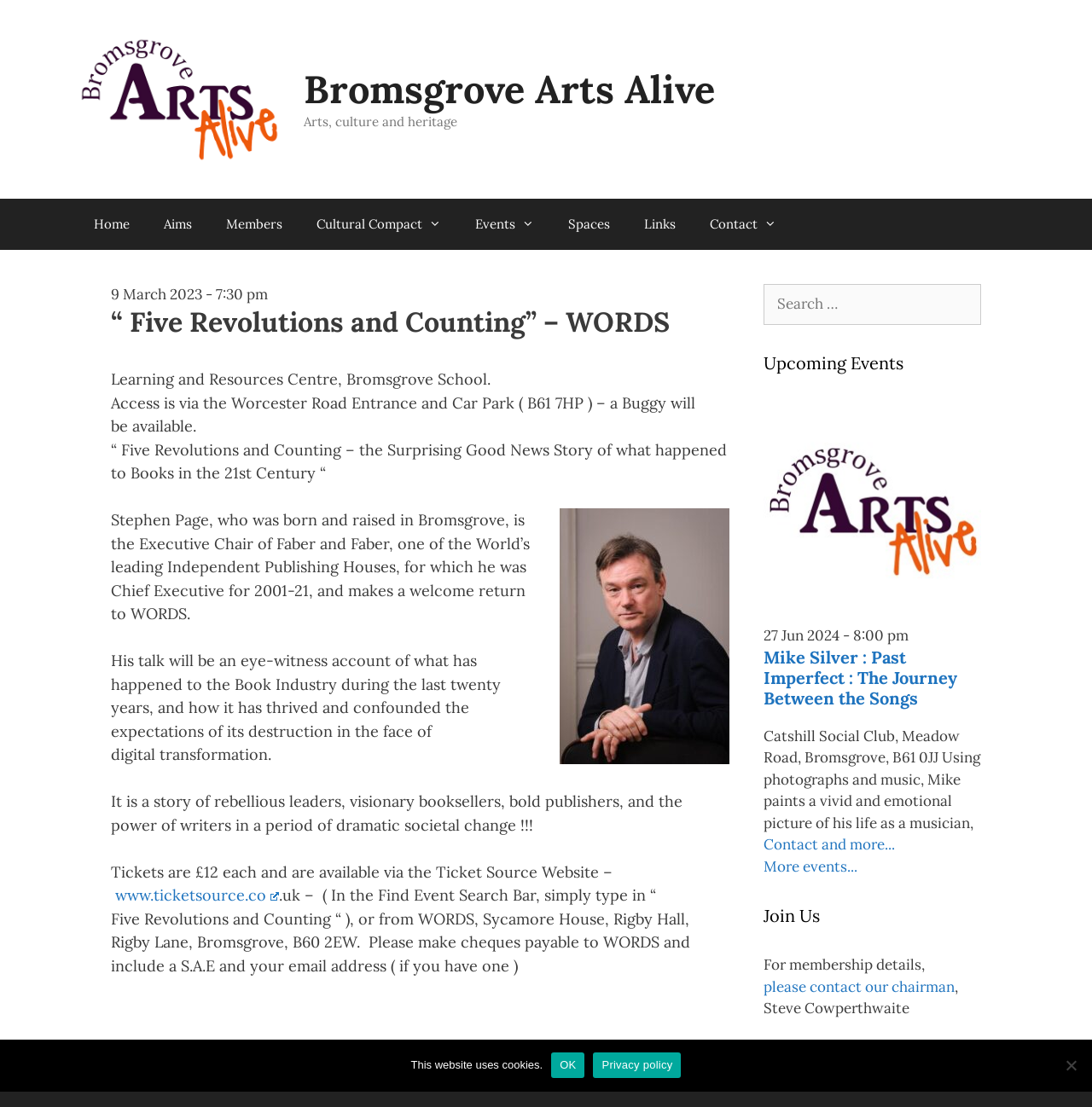Specify the bounding box coordinates of the area to click in order to execute this command: 'Buy tickets for the 'Five Revolutions and Counting' event'. The coordinates should consist of four float numbers ranging from 0 to 1, and should be formatted as [left, top, right, bottom].

[0.105, 0.8, 0.256, 0.818]